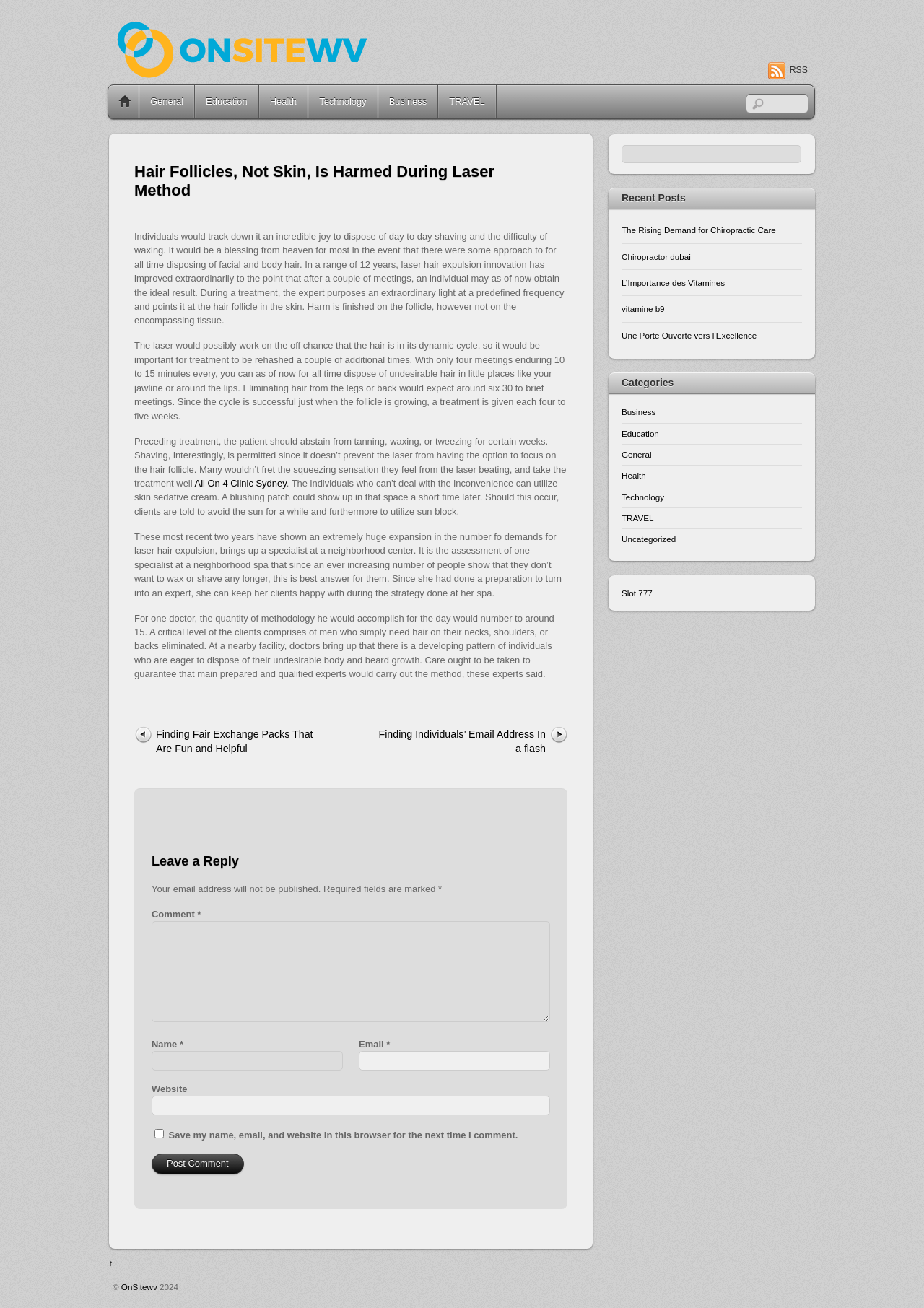Find the bounding box coordinates of the clickable region needed to perform the following instruction: "Click on Home". The coordinates should be provided as four float numbers between 0 and 1, i.e., [left, top, right, bottom].

[0.117, 0.065, 0.153, 0.091]